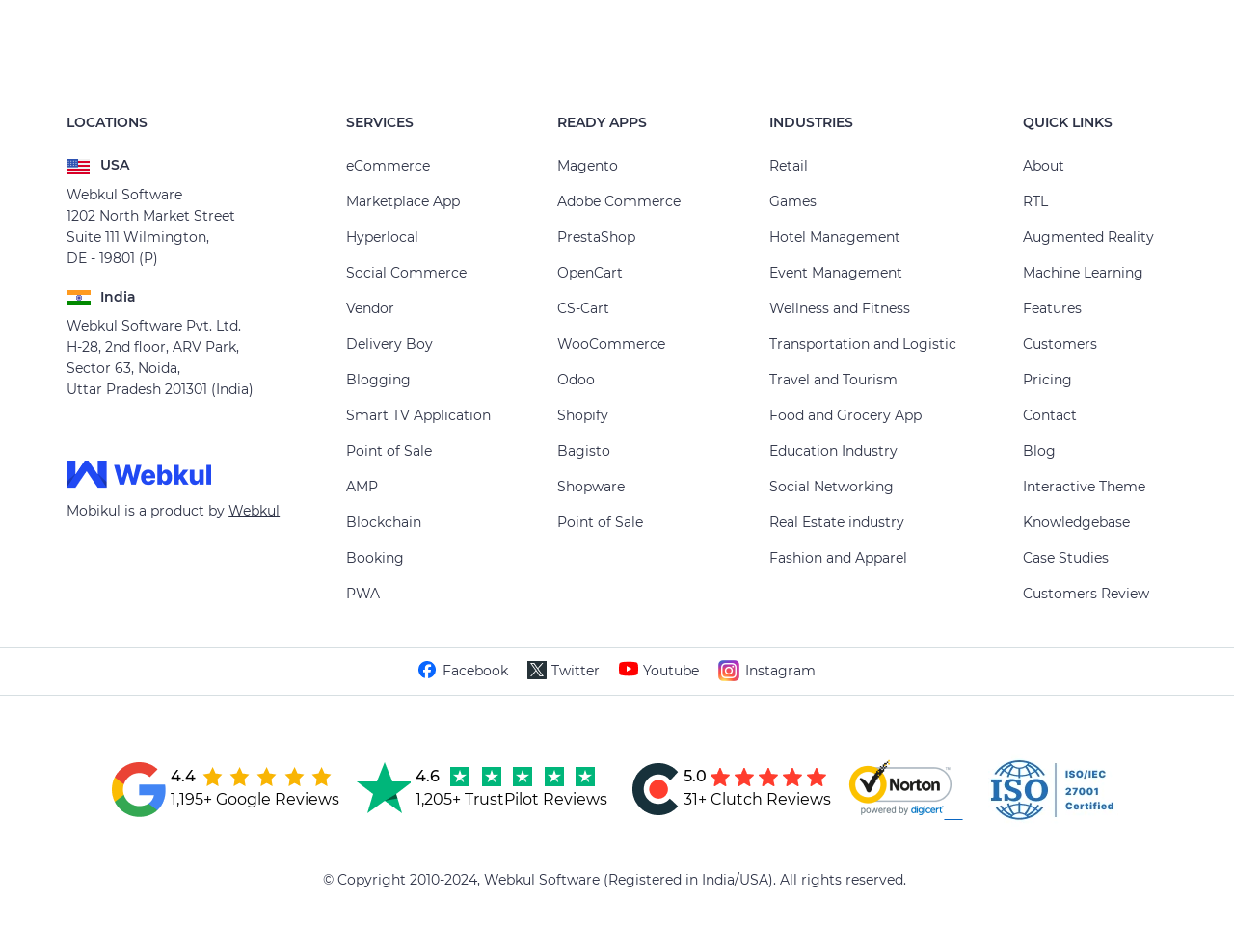Locate the bounding box coordinates of the region to be clicked to comply with the following instruction: "Click on the 'eCommerce' link". The coordinates must be four float numbers between 0 and 1, in the form [left, top, right, bottom].

[0.281, 0.165, 0.349, 0.183]